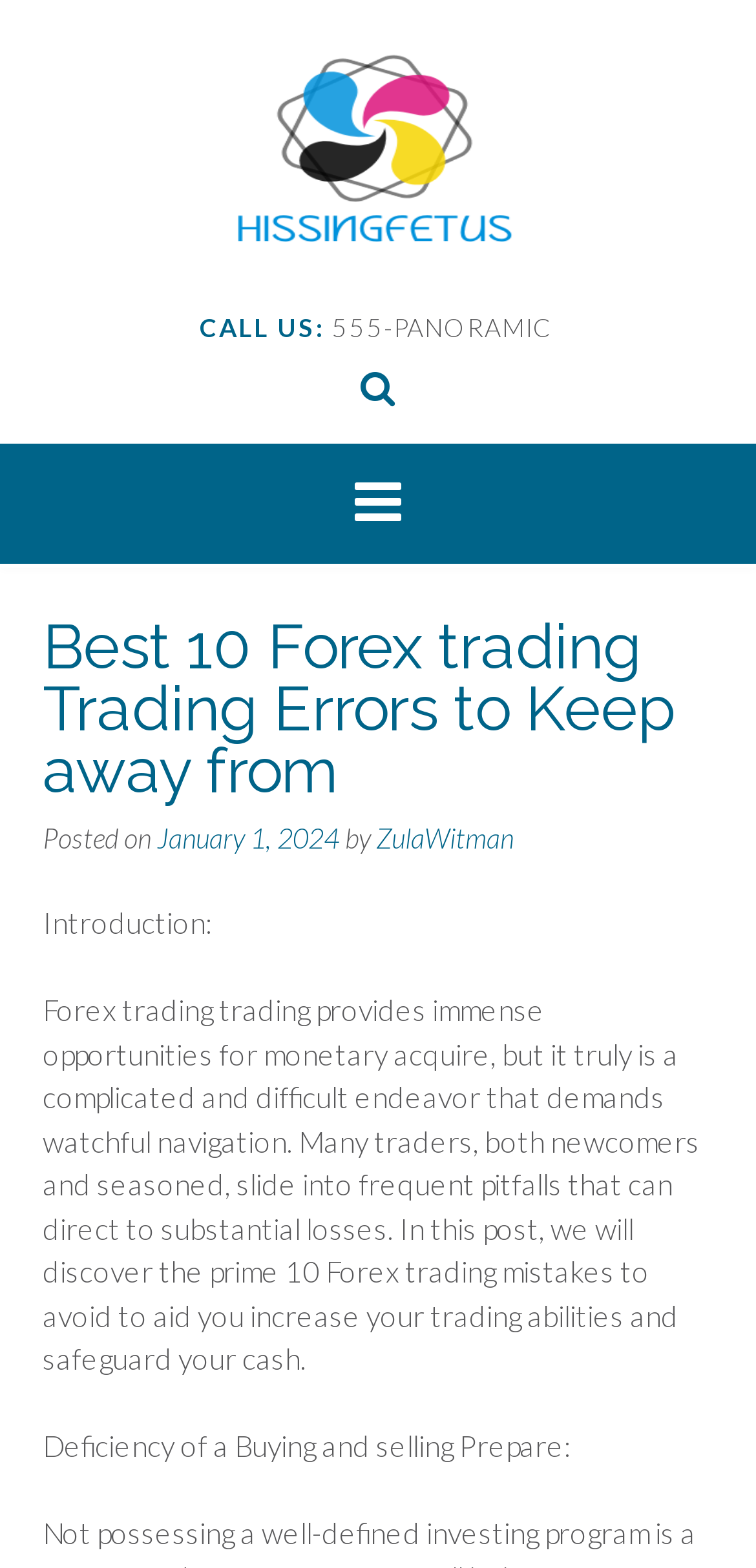Given the webpage screenshot and the description, determine the bounding box coordinates (top-left x, top-left y, bottom-right x, bottom-right y) that define the location of the UI element matching this description: January 1, 2024

[0.208, 0.523, 0.449, 0.544]